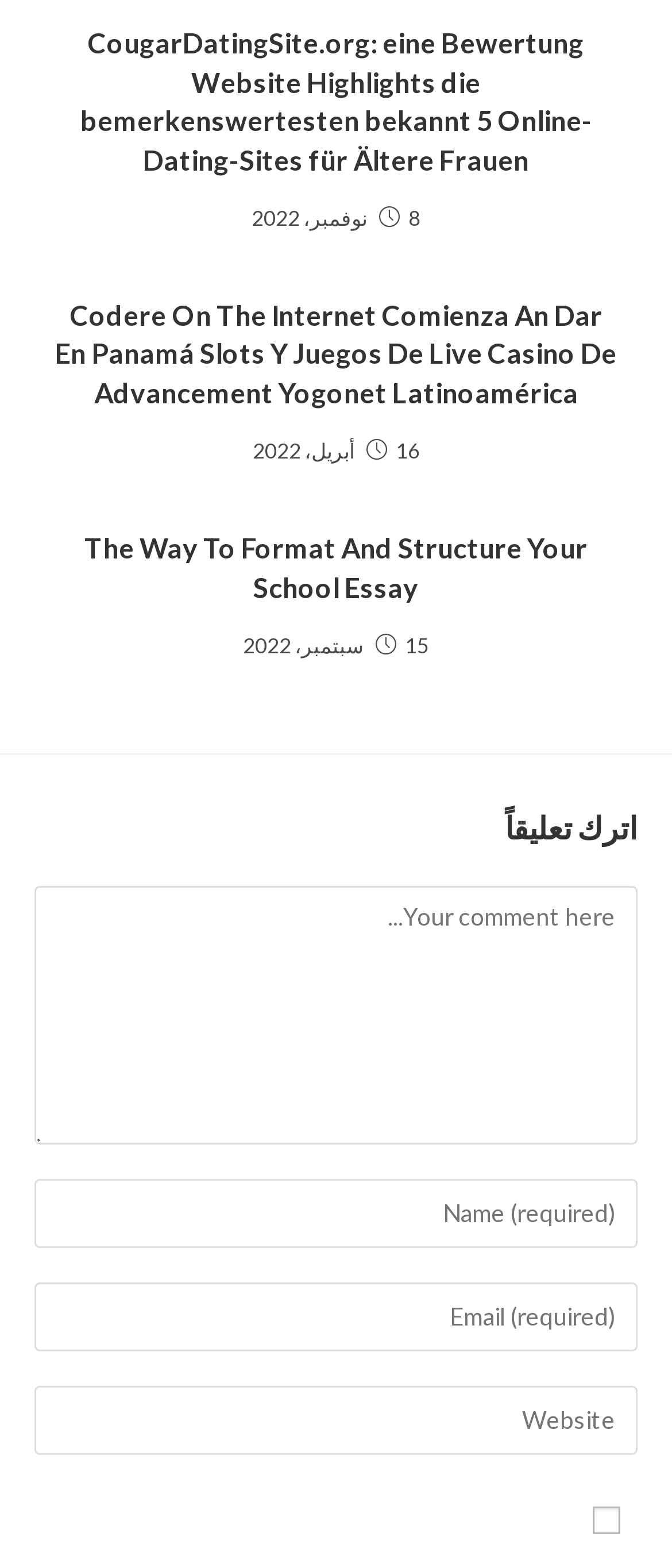Determine the bounding box coordinates of the section I need to click to execute the following instruction: "Check the checkbox to save your name, email, and website URL". Provide the coordinates as four float numbers between 0 and 1, i.e., [left, top, right, bottom].

[0.882, 0.961, 0.923, 0.978]